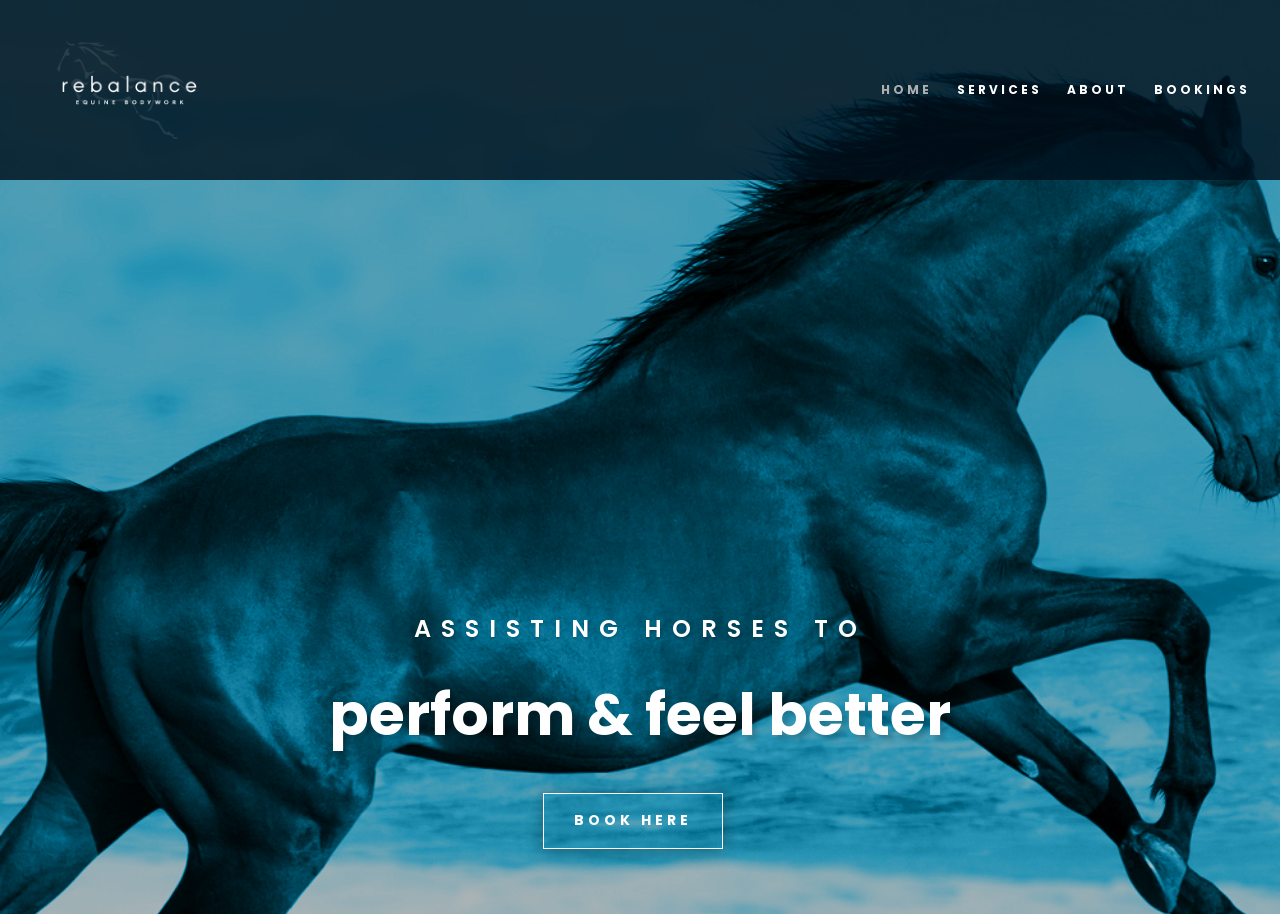Highlight the bounding box of the UI element that corresponds to this description: "alt="Rebalance Equine Bodywork"".

[0.027, 0.086, 0.276, 0.108]